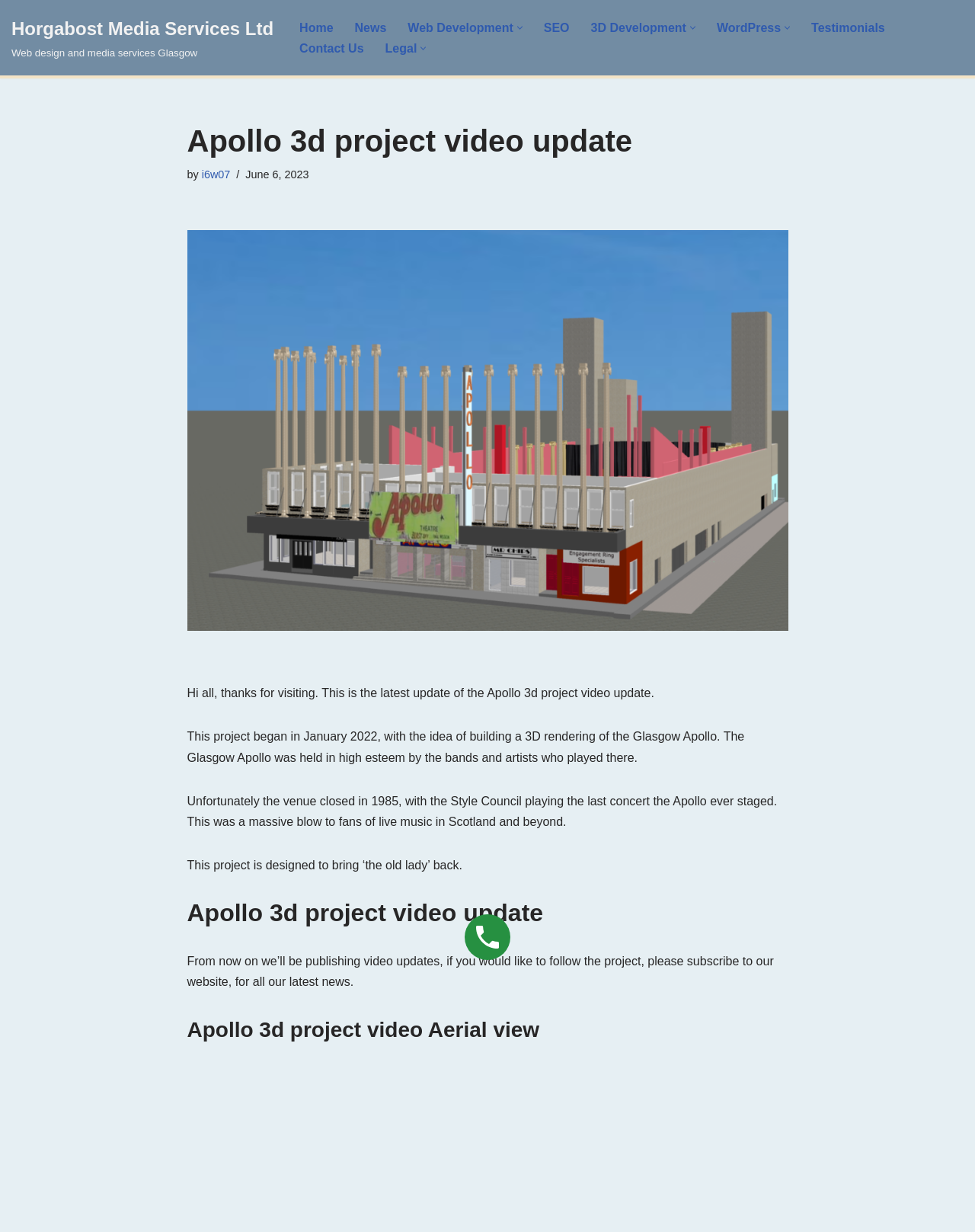Can you provide the bounding box coordinates for the element that should be clicked to implement the instruction: "Watch the 'Apollo 3d project video update'"?

[0.192, 0.187, 0.808, 0.512]